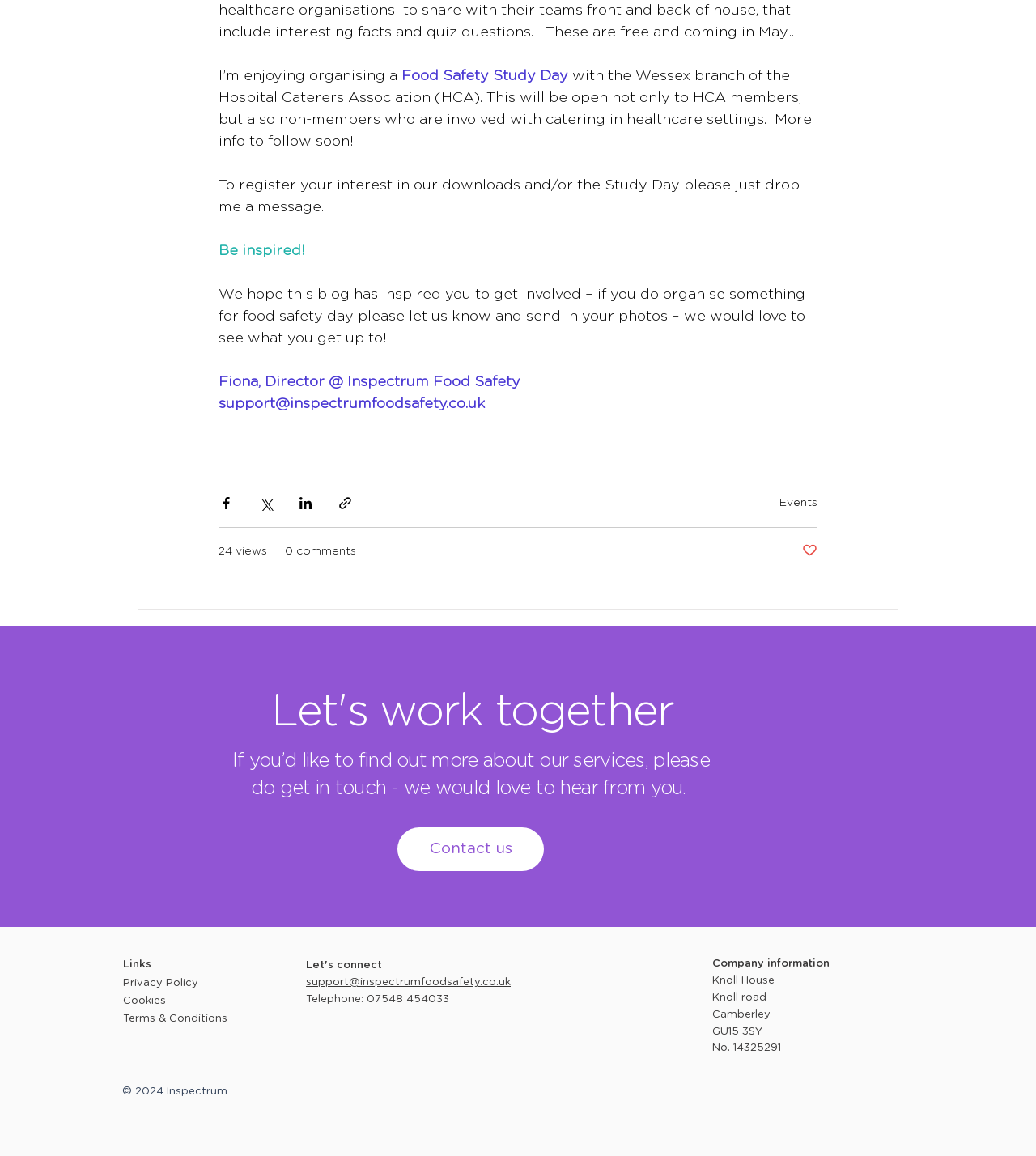Locate the bounding box coordinates of the element that should be clicked to fulfill the instruction: "Click the 'Share via Facebook' button".

[0.211, 0.428, 0.226, 0.442]